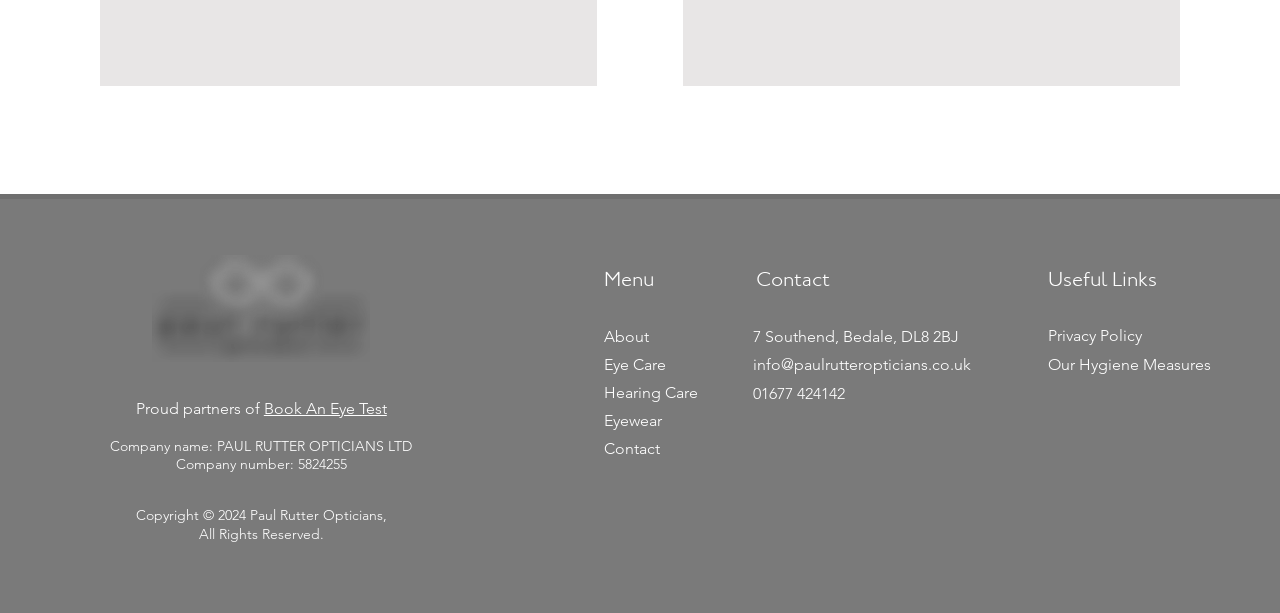Find the bounding box coordinates of the element I should click to carry out the following instruction: "Go to About page".

[0.472, 0.526, 0.571, 0.572]